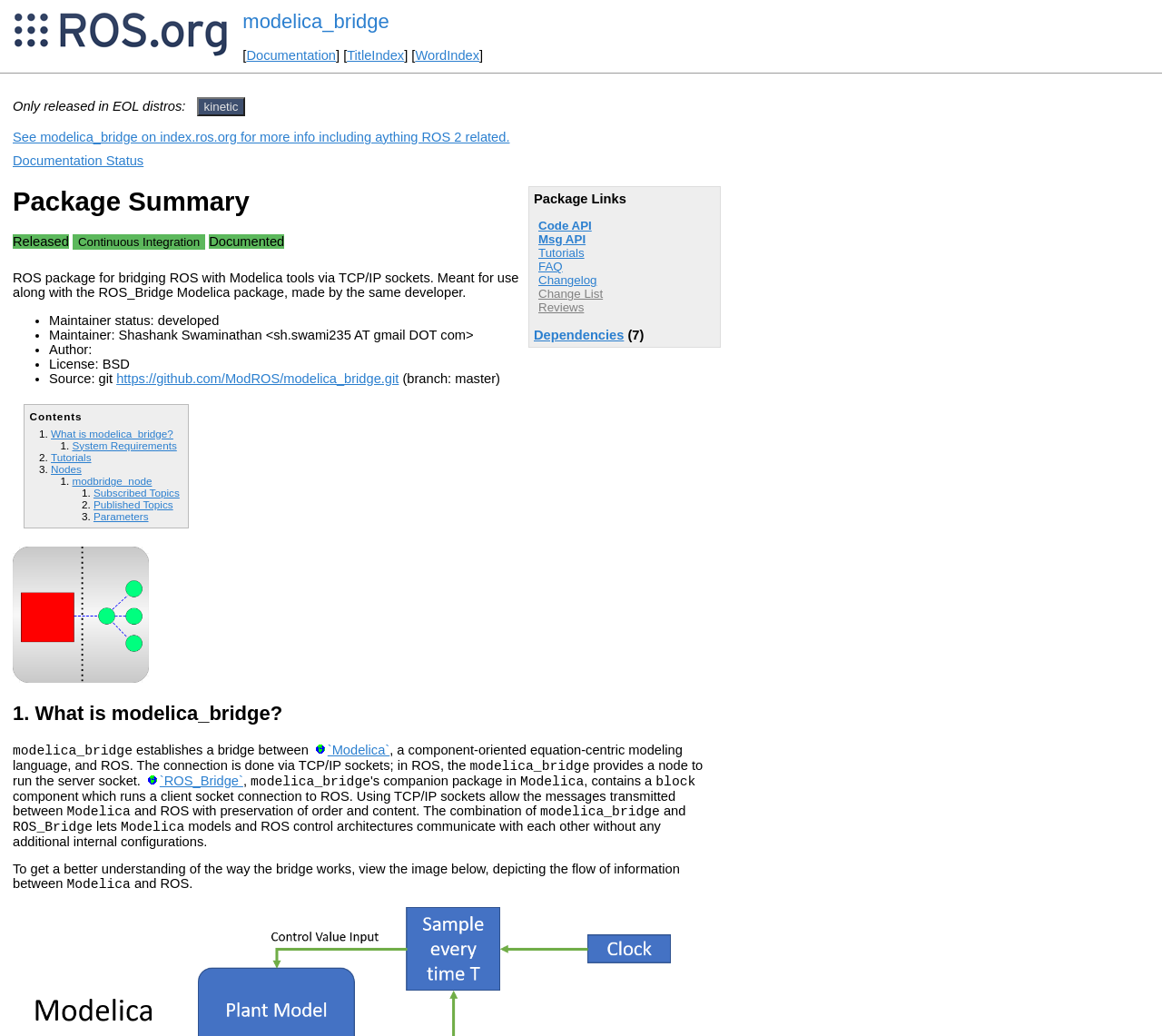Please give a one-word or short phrase response to the following question: 
What is the name of the Modelica package made by the same developer?

ROS_Bridge